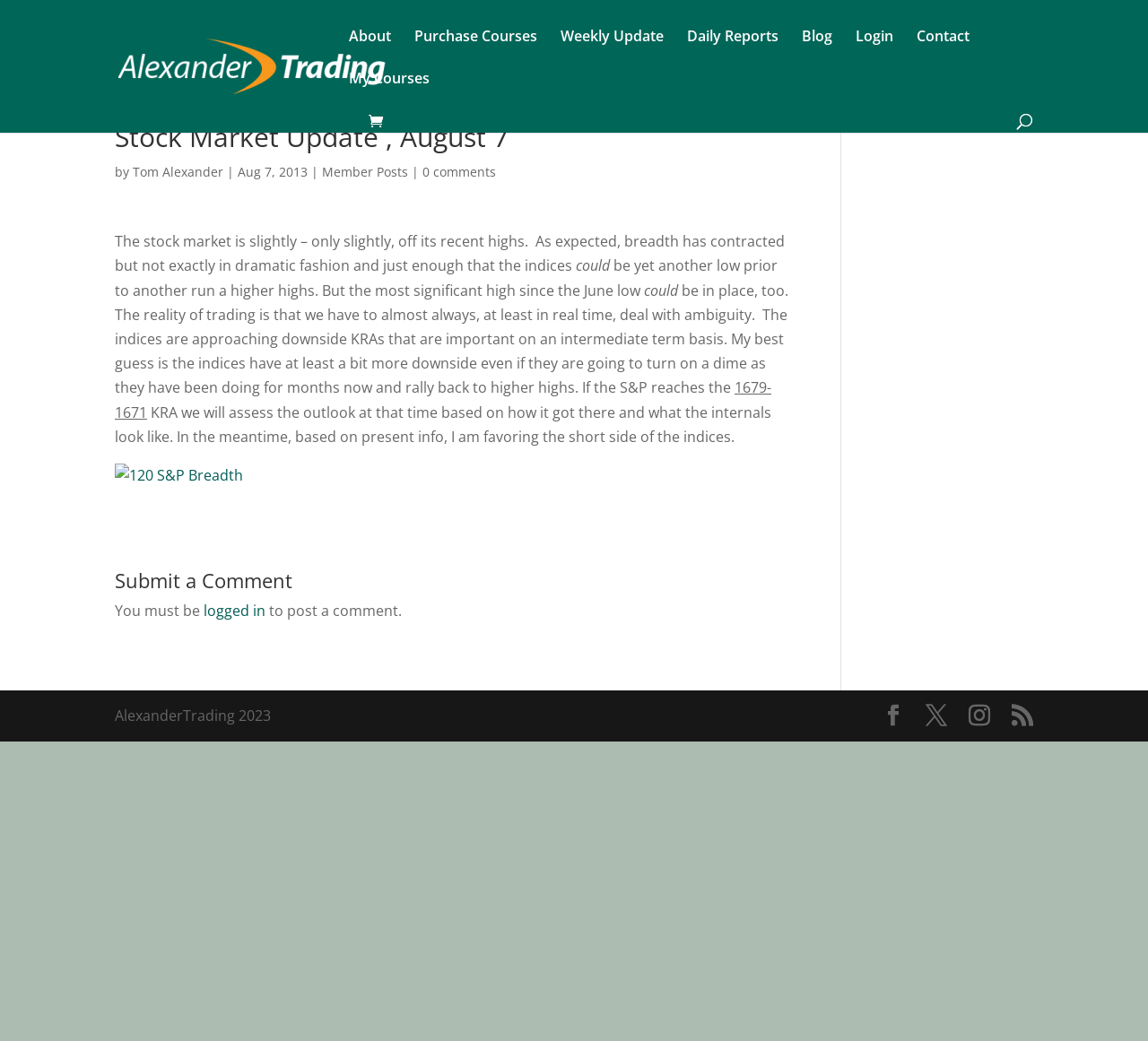Highlight the bounding box of the UI element that corresponds to this description: "Blog".

[0.698, 0.028, 0.725, 0.069]